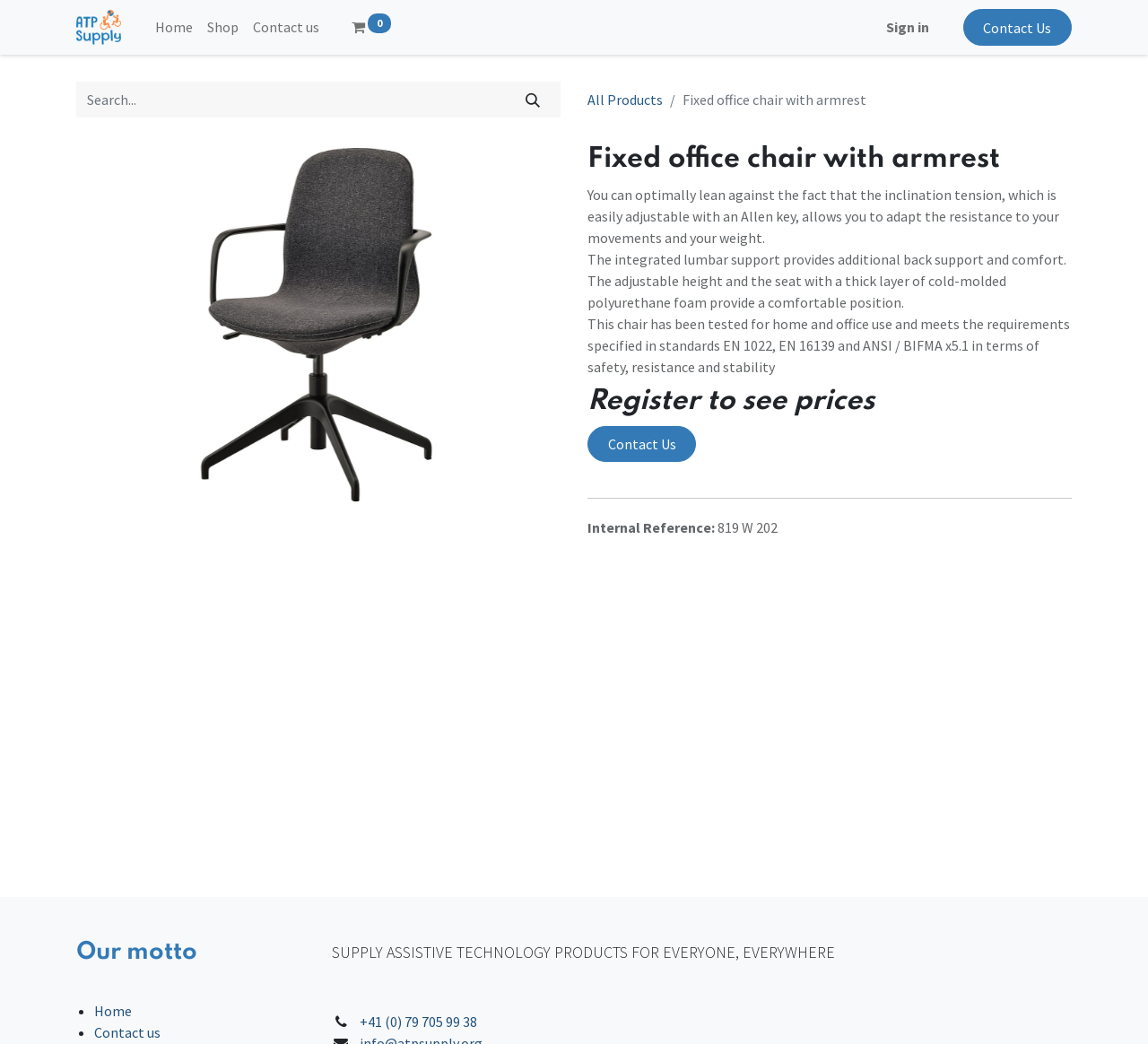What is the phone number of the contact? Please answer the question using a single word or phrase based on the image.

+41 (0)79 705 99 38